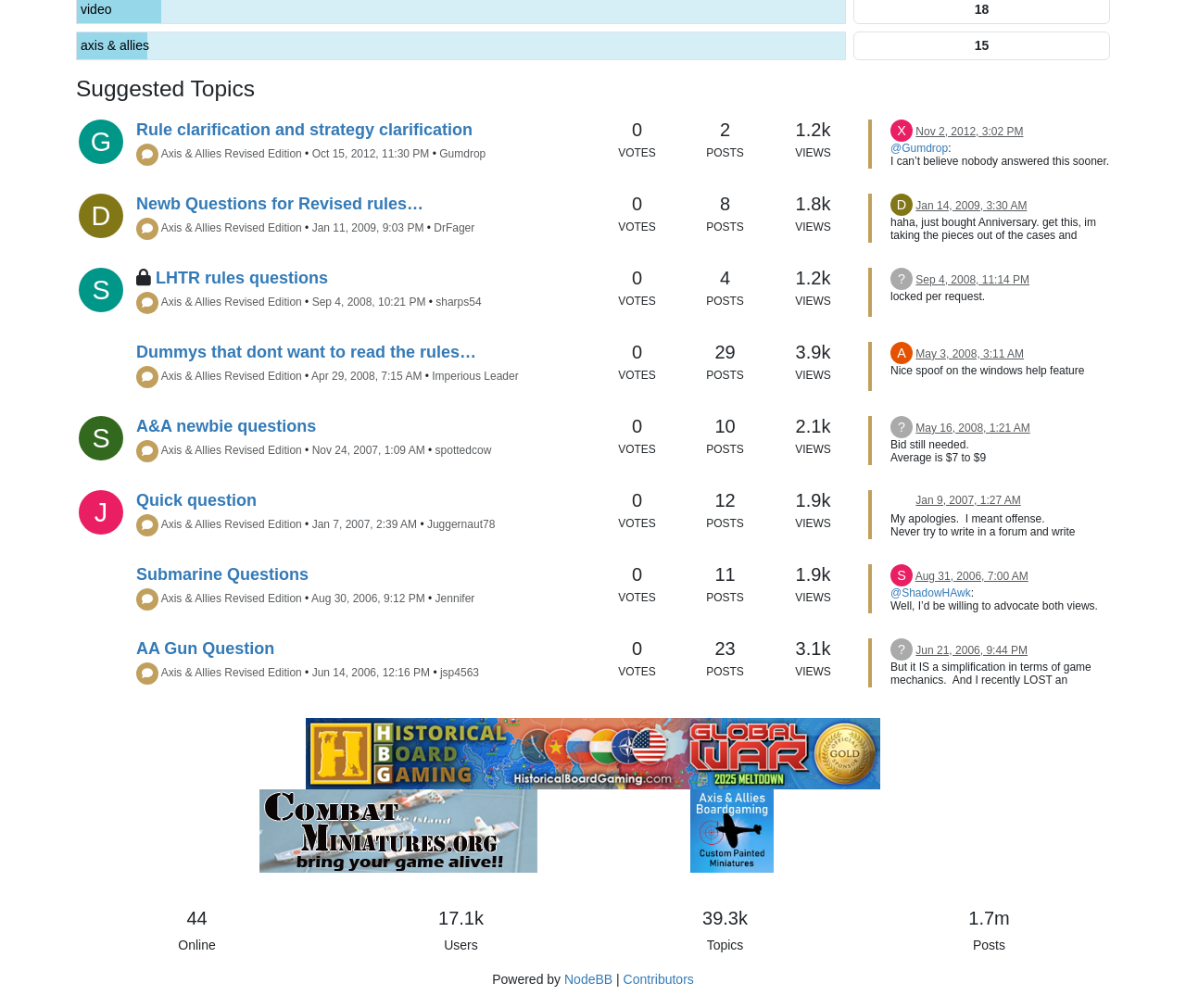Identify the bounding box coordinates for the element you need to click to achieve the following task: "View the topic 'Rule clarification and strategy clarification'". The coordinates must be four float values ranging from 0 to 1, formatted as [left, top, right, bottom].

[0.115, 0.118, 0.488, 0.139]